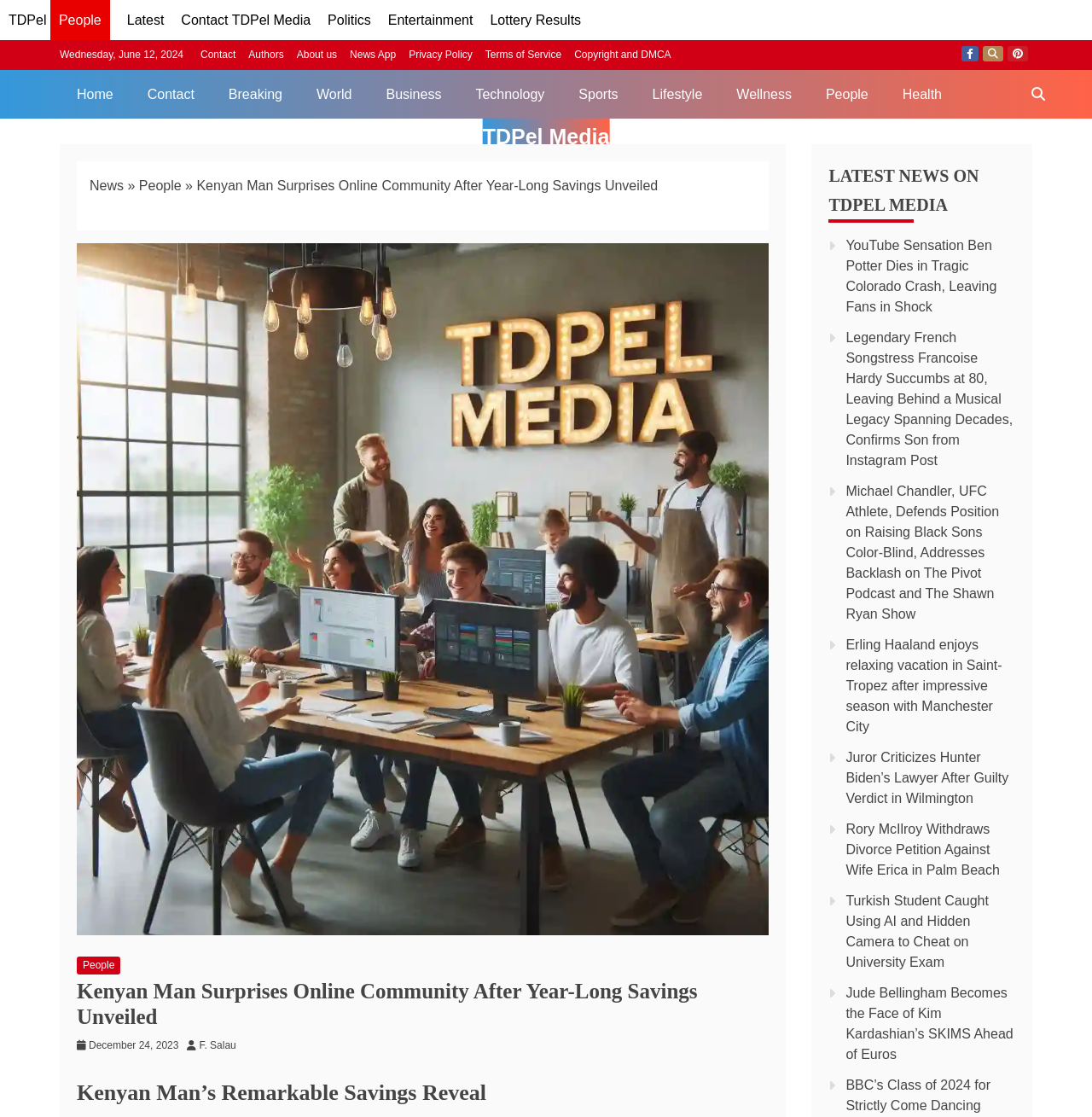Provide the bounding box coordinates of the HTML element described by the text: "December 24, 2023December 24, 2023".

[0.081, 0.93, 0.164, 0.941]